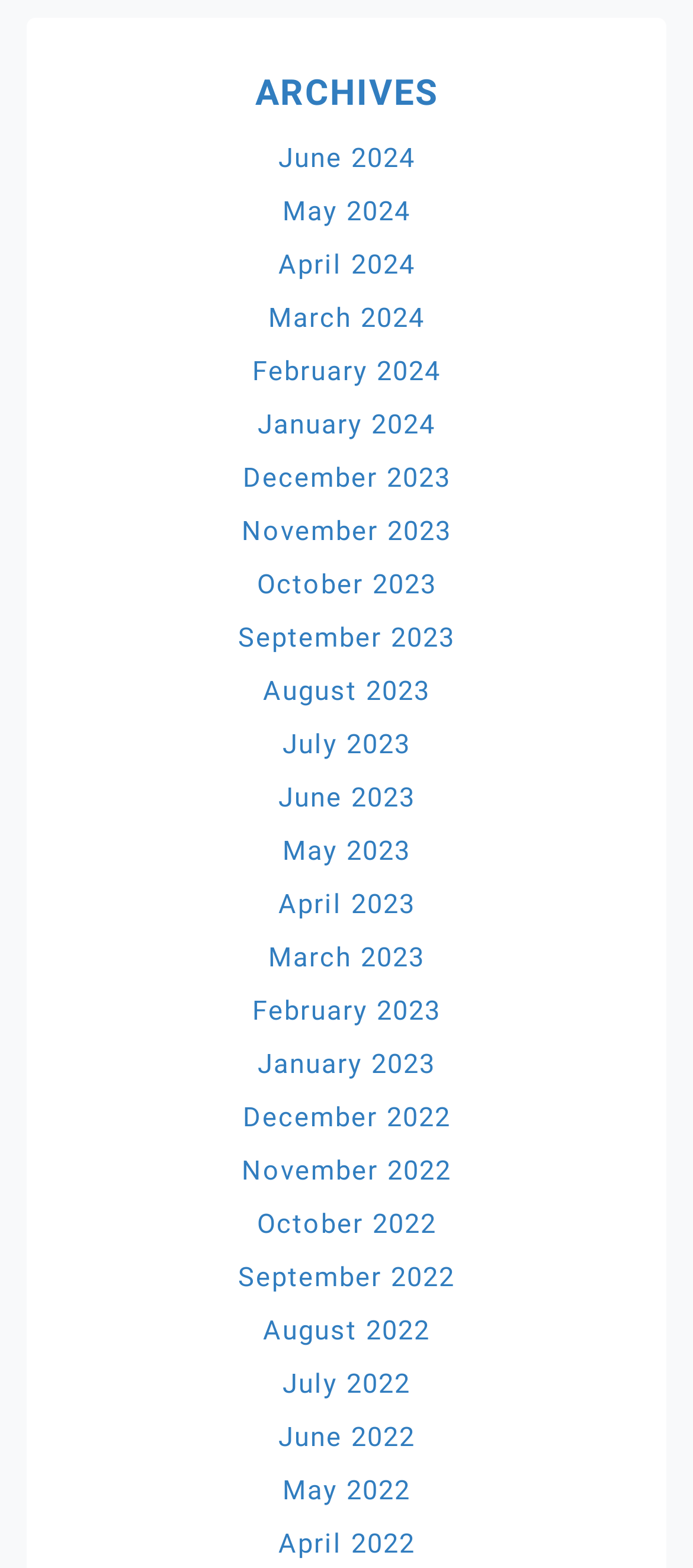Could you specify the bounding box coordinates for the clickable section to complete the following instruction: "browse December 2022 archives"?

[0.35, 0.703, 0.65, 0.723]